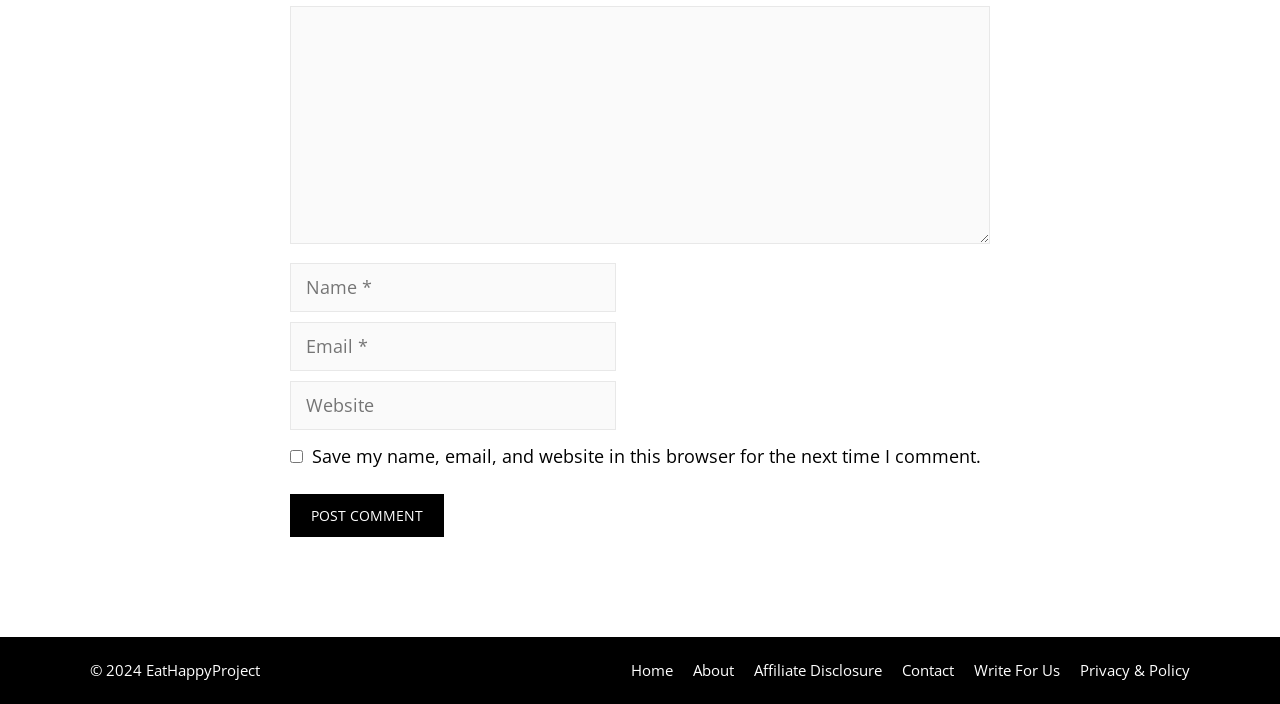Determine the bounding box coordinates of the section to be clicked to follow the instruction: "Enter your comment". The coordinates should be given as four float numbers between 0 and 1, formatted as [left, top, right, bottom].

[0.227, 0.008, 0.773, 0.346]